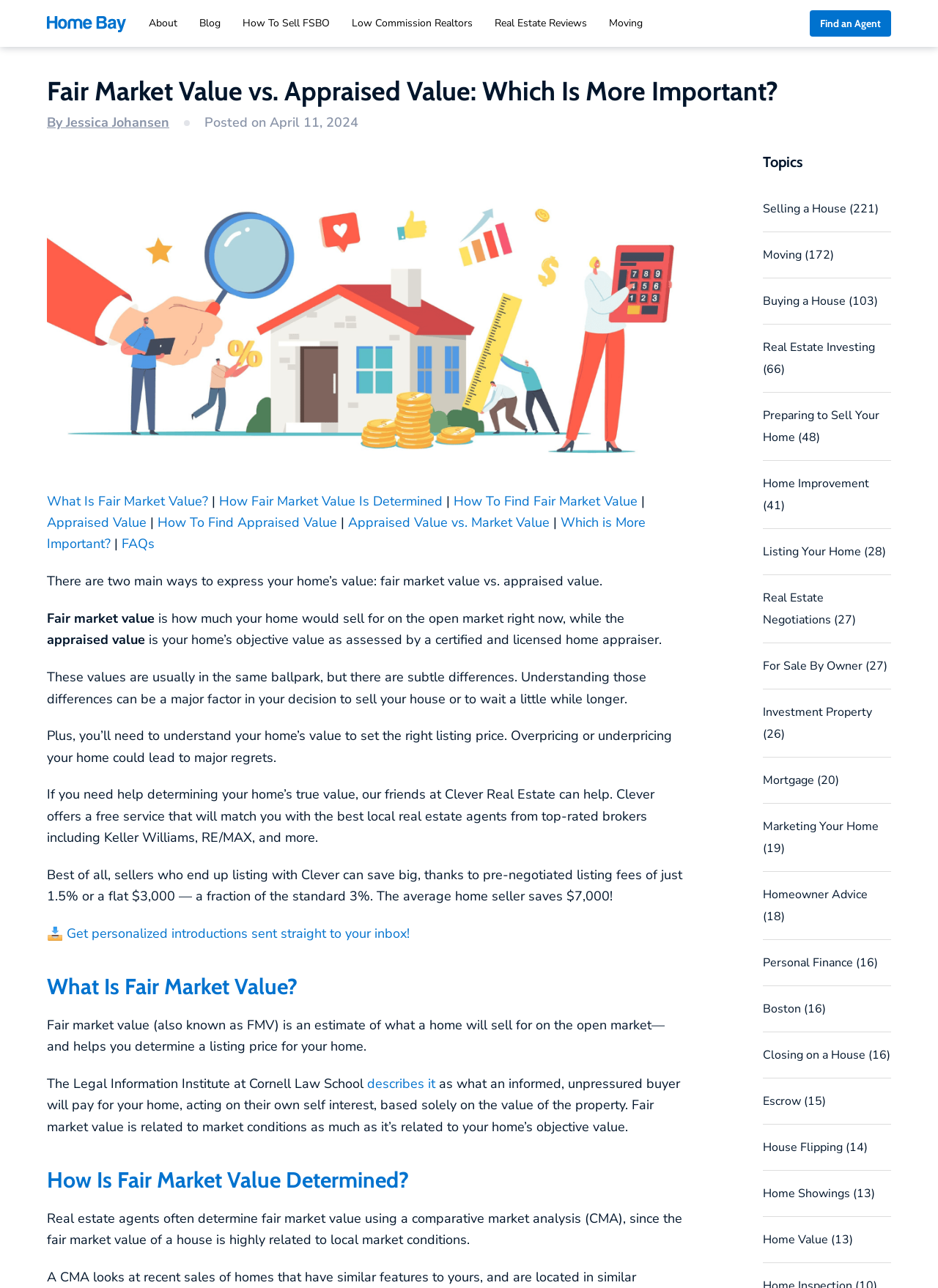Give a detailed account of the webpage.

This webpage is about understanding the differences between fair market value and appraised value when selling a home. At the top, there are several links to other pages, including "About", "Blog", and "How To Sell FSBO". Below these links, there is a heading that reads "Fair Market Value vs. Appraised Value: Which Is More Important?" followed by the author's name and the date the article was posted.

To the right of the heading, there is an image related to the topic. Below the image, there are several links to subtopics, including "What Is Fair Market Value?", "How Fair Market Value Is Determined", and "Appraised Value". 

The main content of the page is divided into sections, each discussing a specific aspect of fair market value and appraised value. The text explains that fair market value is the estimated price a home will sell for on the open market, while appraised value is the objective value assessed by a certified appraiser. The page also discusses how to determine fair market value, the differences between fair market value and appraised value, and why understanding these values is important for sellers.

On the right side of the page, there is a section titled "Topics" with links to various real estate-related topics, such as "Selling a House", "Moving", and "Real Estate Investing".